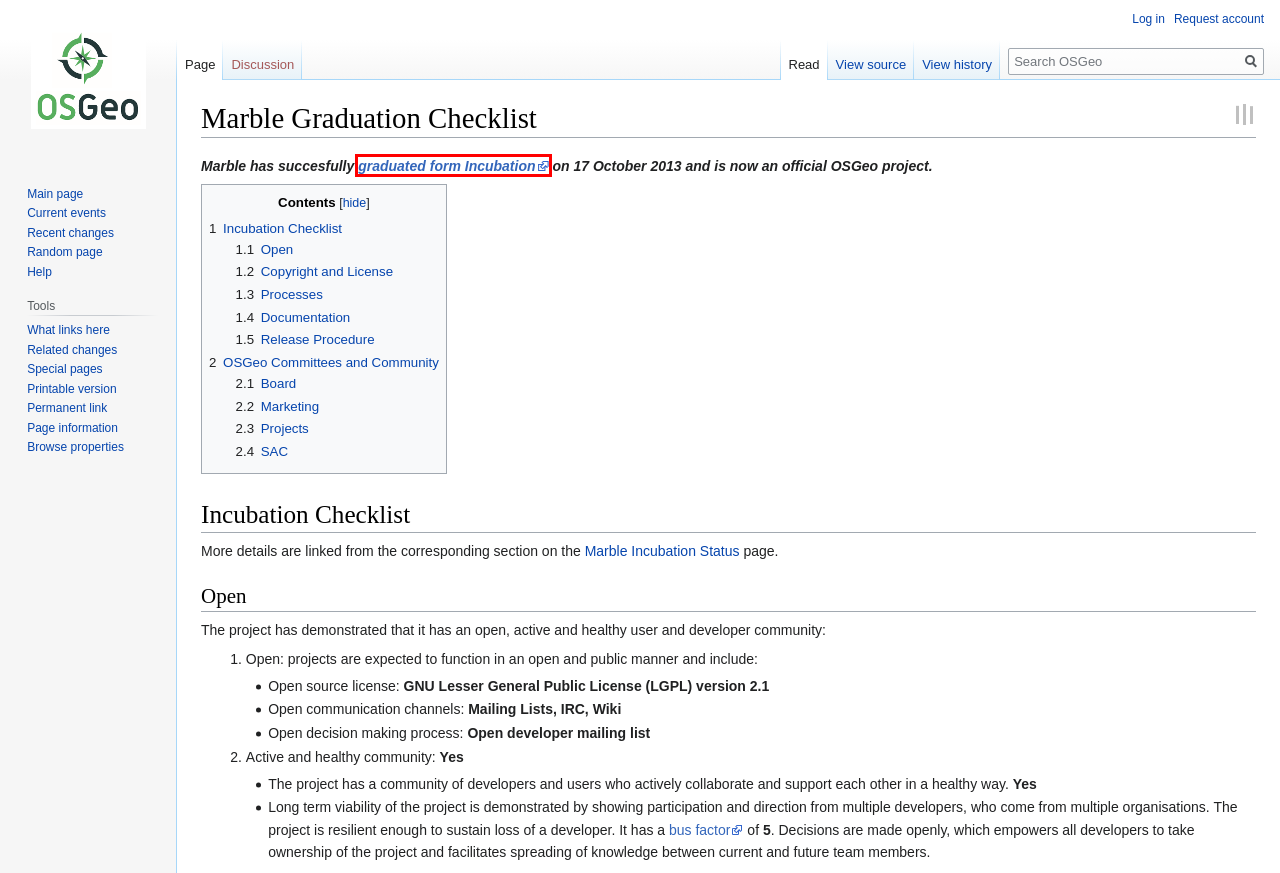You have a screenshot of a webpage with a red bounding box highlighting a UI element. Your task is to select the best webpage description that corresponds to the new webpage after clicking the element. Here are the descriptions:
A. Permission error - OSGeo
B. Marble - find your way and explore the world
C. Press Release Marble Virtual Globe Graduates Incubation - OSGeo
D. Information for "Marble Graduation Checklist/w/index.php" - OSGeo
E. Page Redirection
F. Marble - OSGeo
G. Enterprise Open Source and Linux
        | Ubuntu
H. semantic-mediawiki.org

C